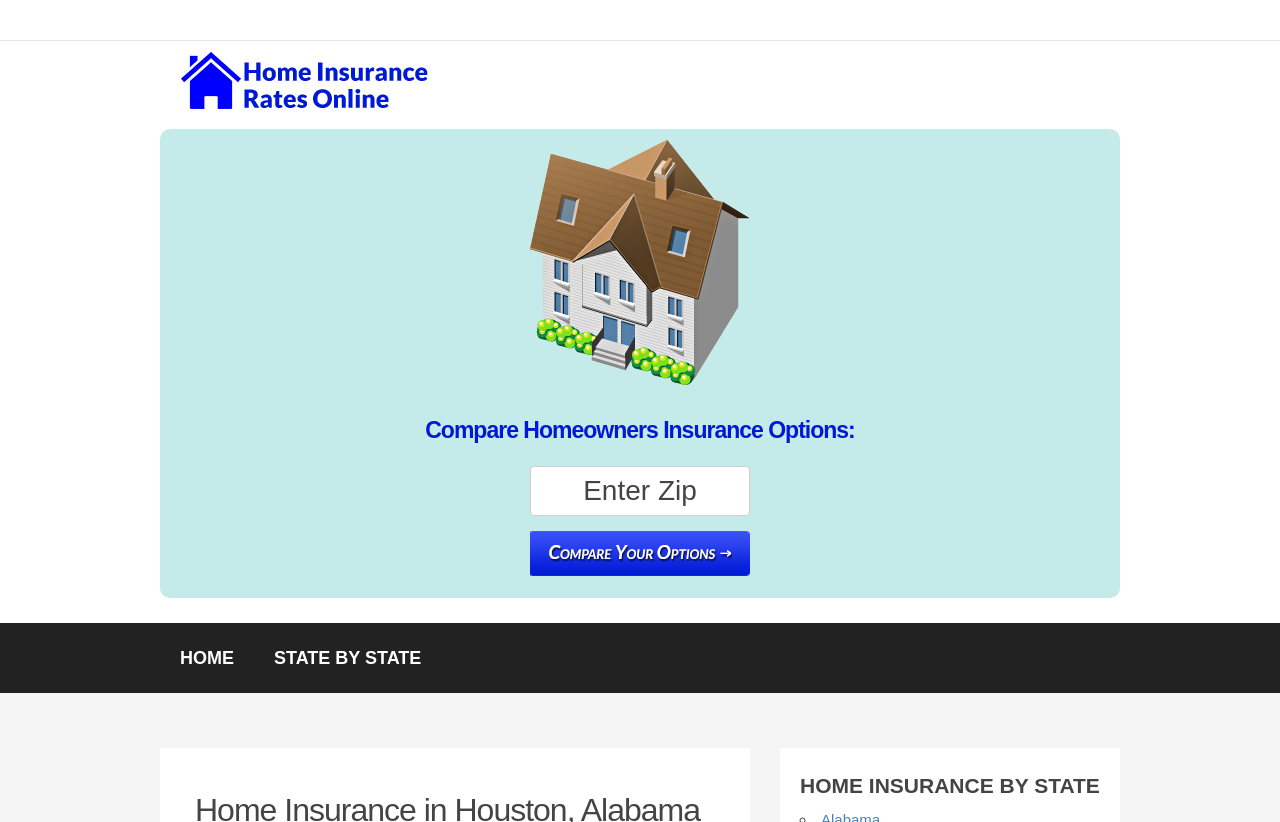What is the purpose of the textbox?
Refer to the image and provide a one-word or short phrase answer.

Enter Zip